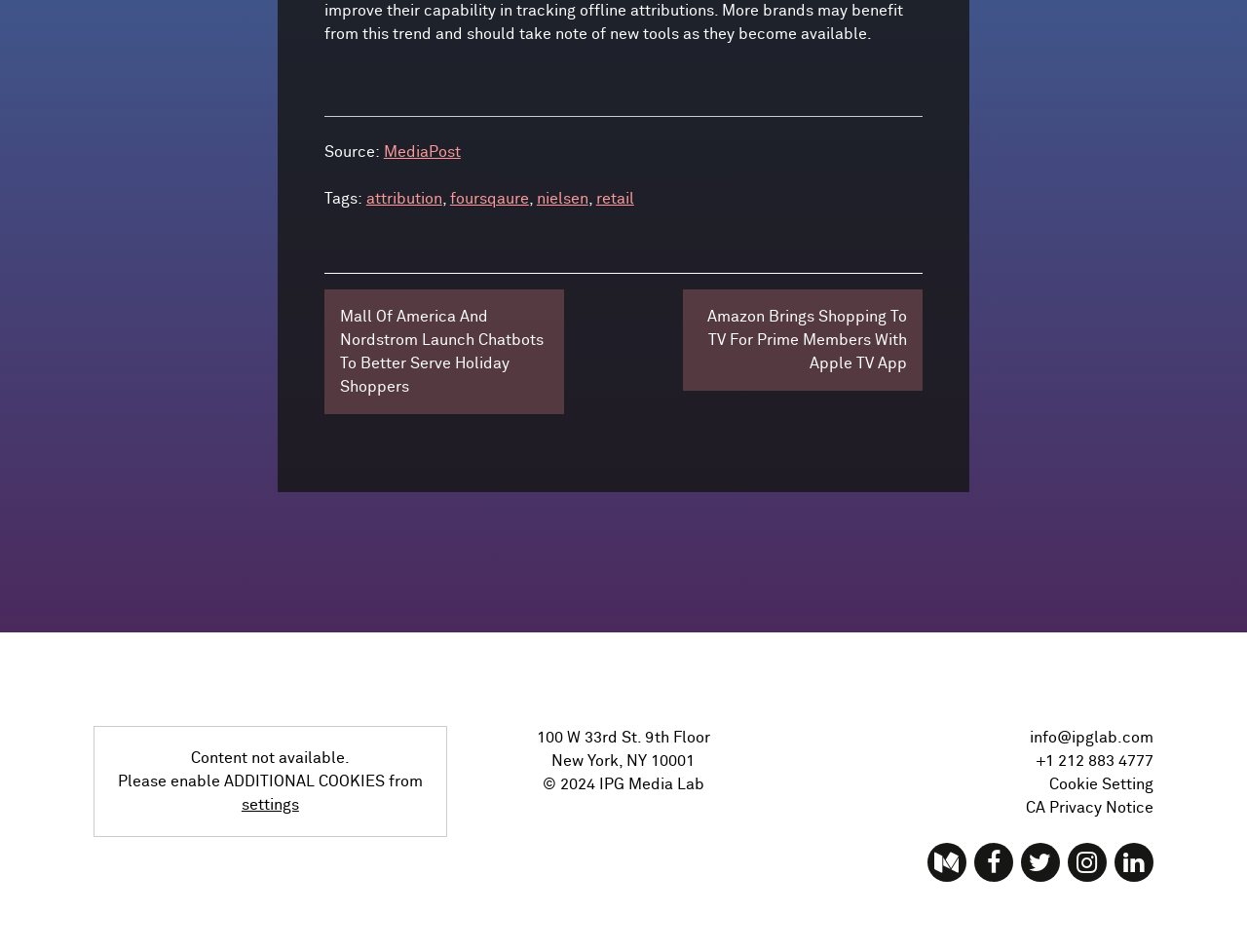Ascertain the bounding box coordinates for the UI element detailed here: "CA Privacy Notice". The coordinates should be provided as [left, top, right, bottom] with each value being a float between 0 and 1.

[0.823, 0.84, 0.925, 0.857]